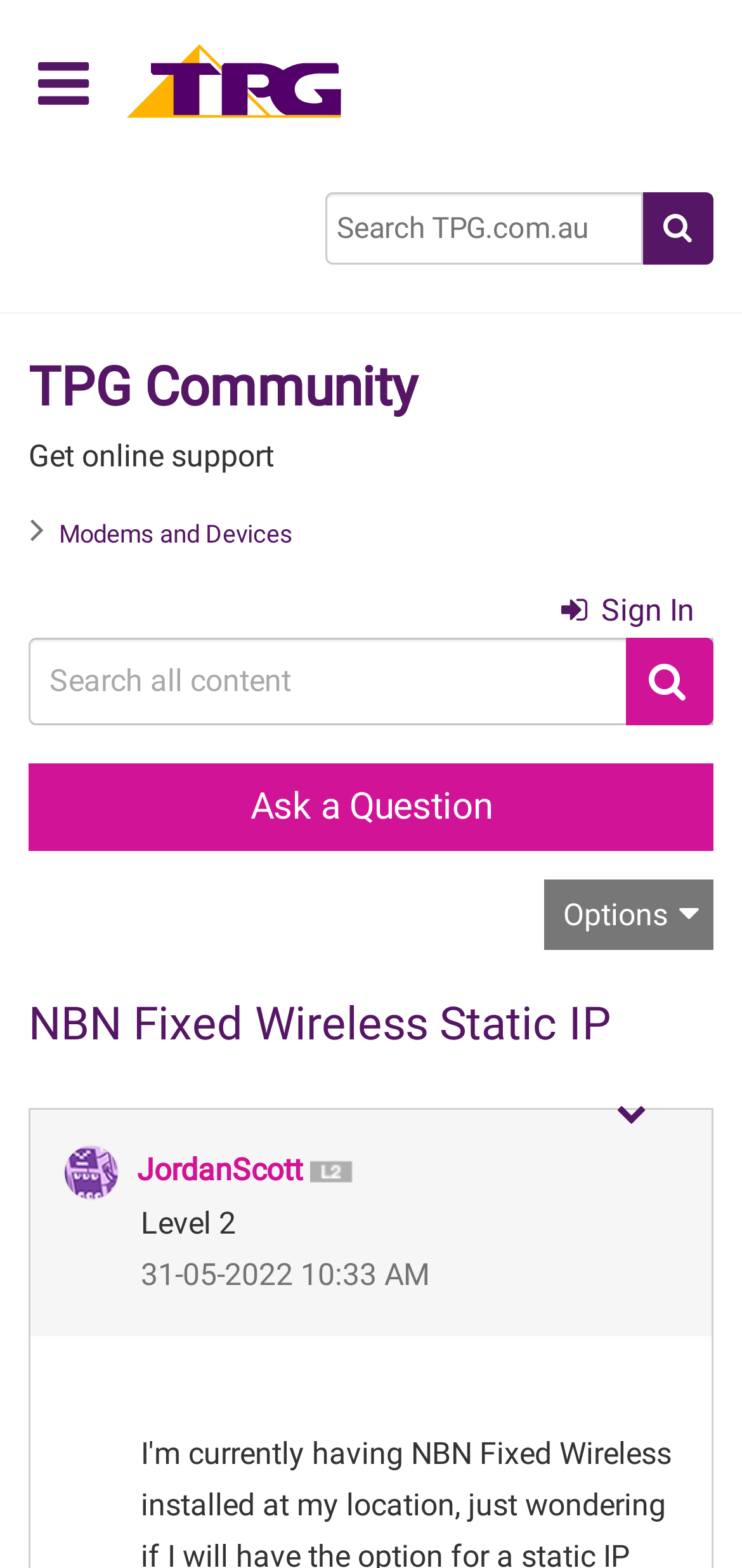Who posted the current topic?
Provide a well-explained and detailed answer to the question.

The name of the person who posted the current topic can be found next to the image of the person, which is labeled as 'JordanScott'.